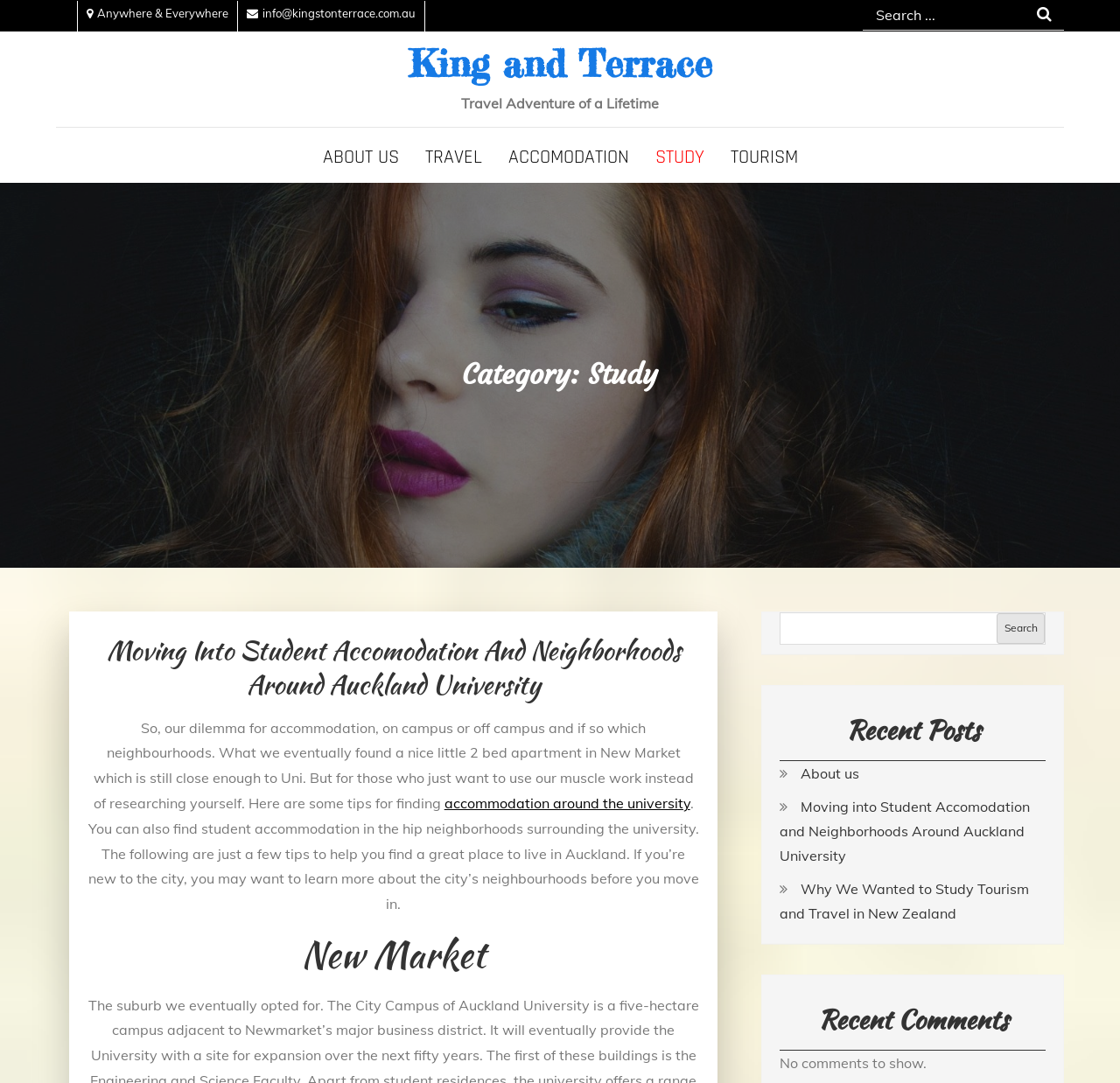Please identify the coordinates of the bounding box for the clickable region that will accomplish this instruction: "Read about Moving Into Student Accommodation".

[0.095, 0.582, 0.608, 0.649]